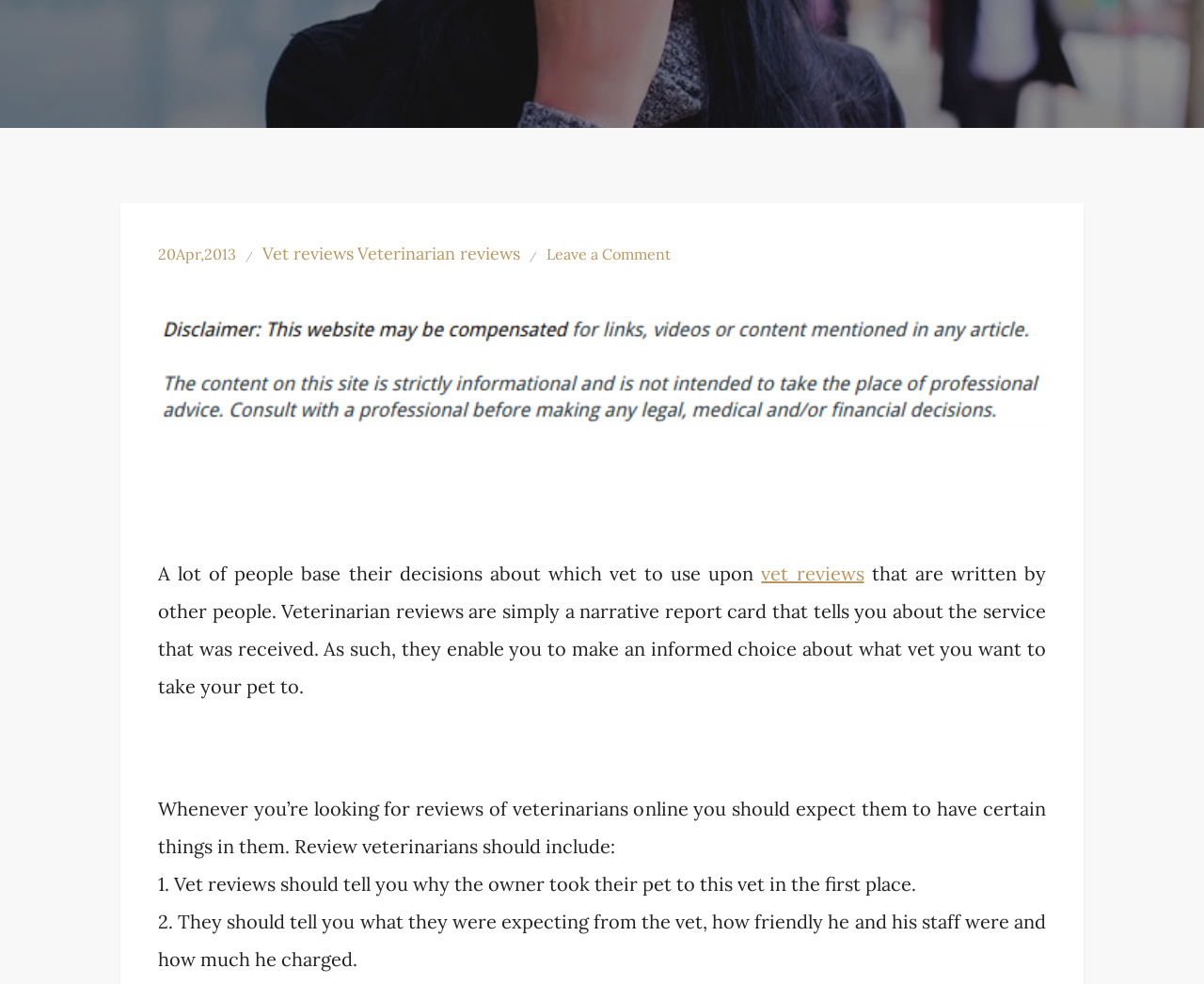Using the provided element description: "Vet reviews", determine the bounding box coordinates of the corresponding UI element in the screenshot.

[0.218, 0.244, 0.294, 0.271]